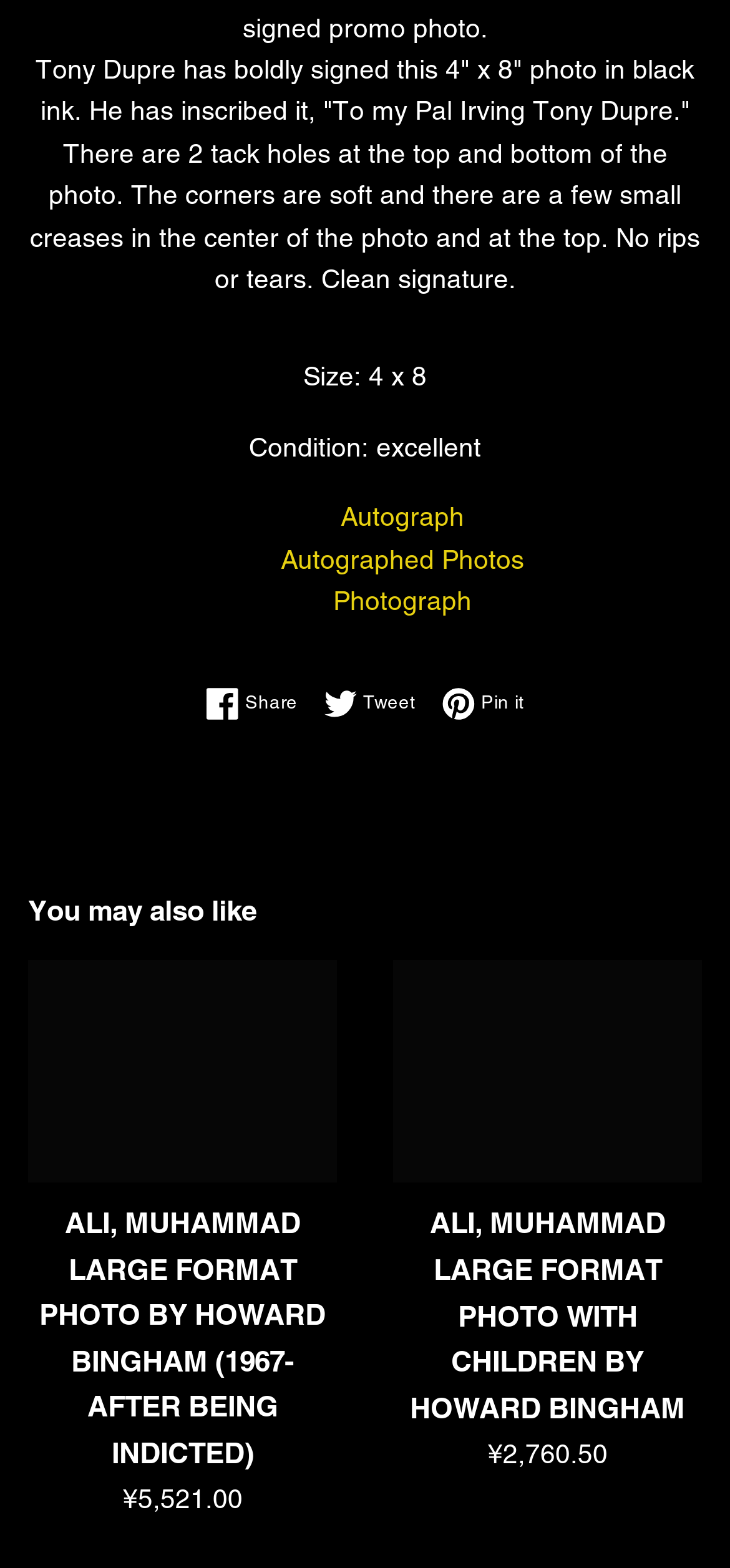What is the condition of the photo?
Observe the image and answer the question with a one-word or short phrase response.

Excellent